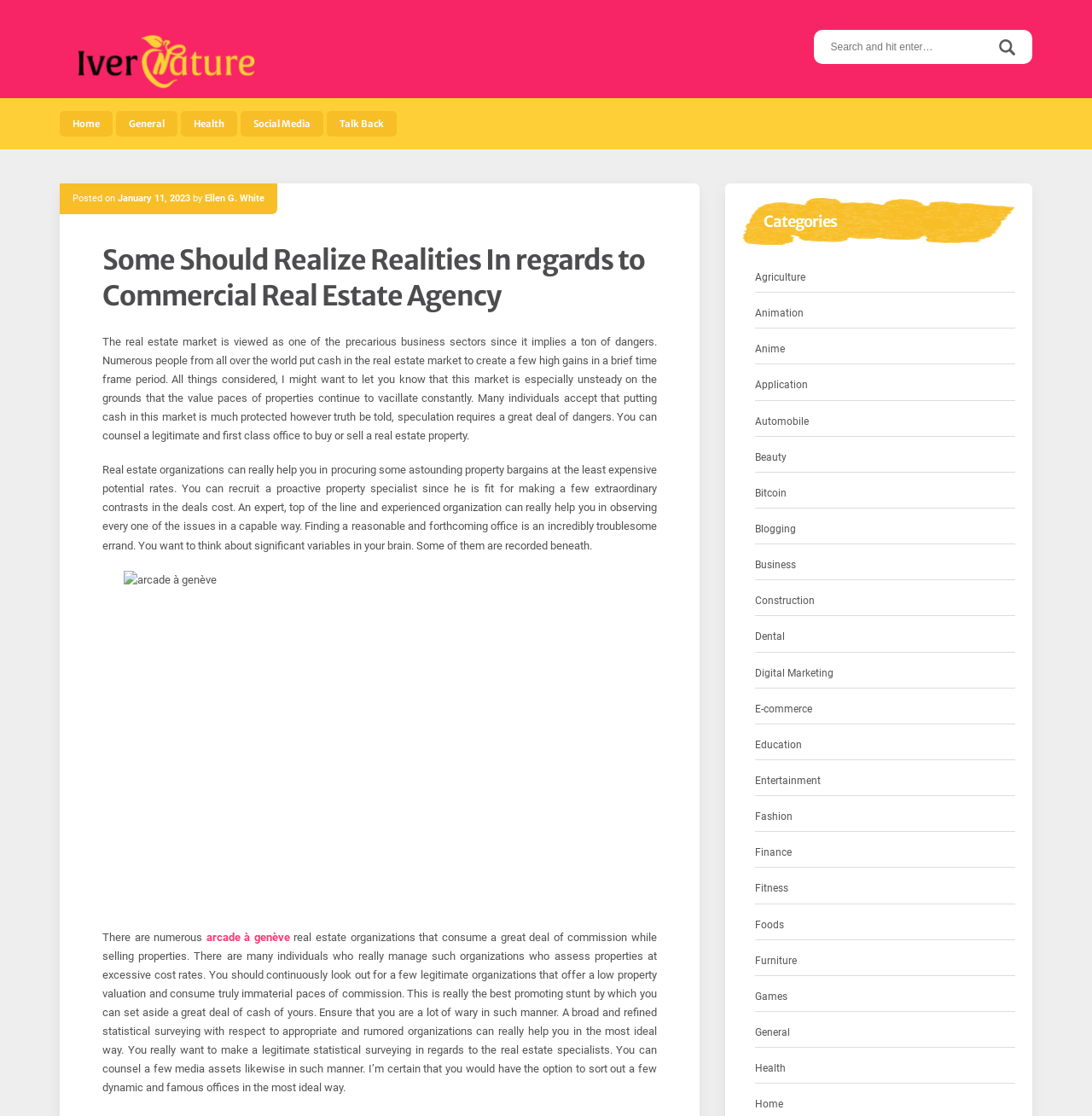What is the headline of the webpage?

Some Should Realize Realities In regards to Commercial Real Estate Agency